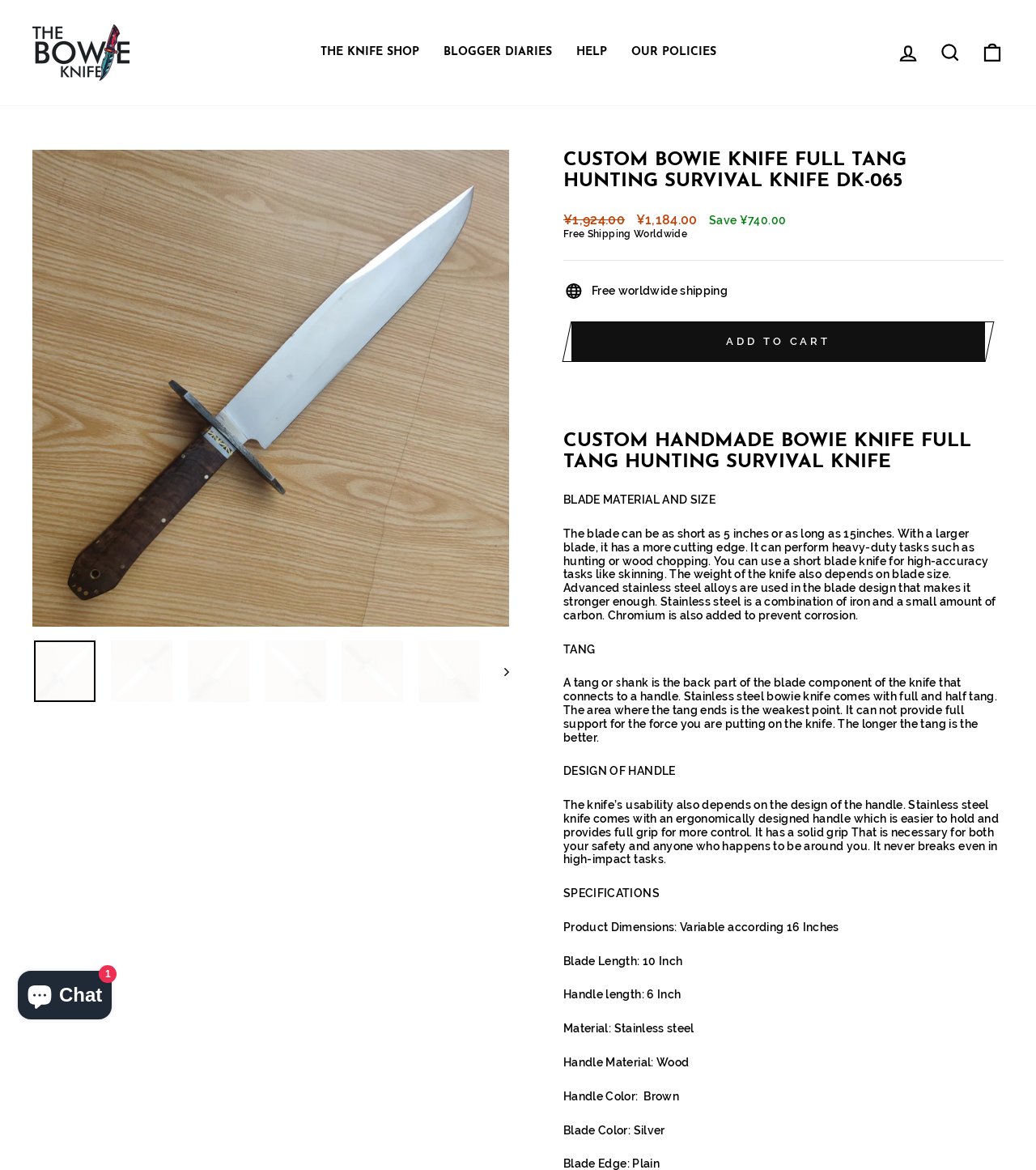Find the bounding box coordinates of the clickable area required to complete the following action: "Search for products".

[0.897, 0.03, 0.938, 0.06]